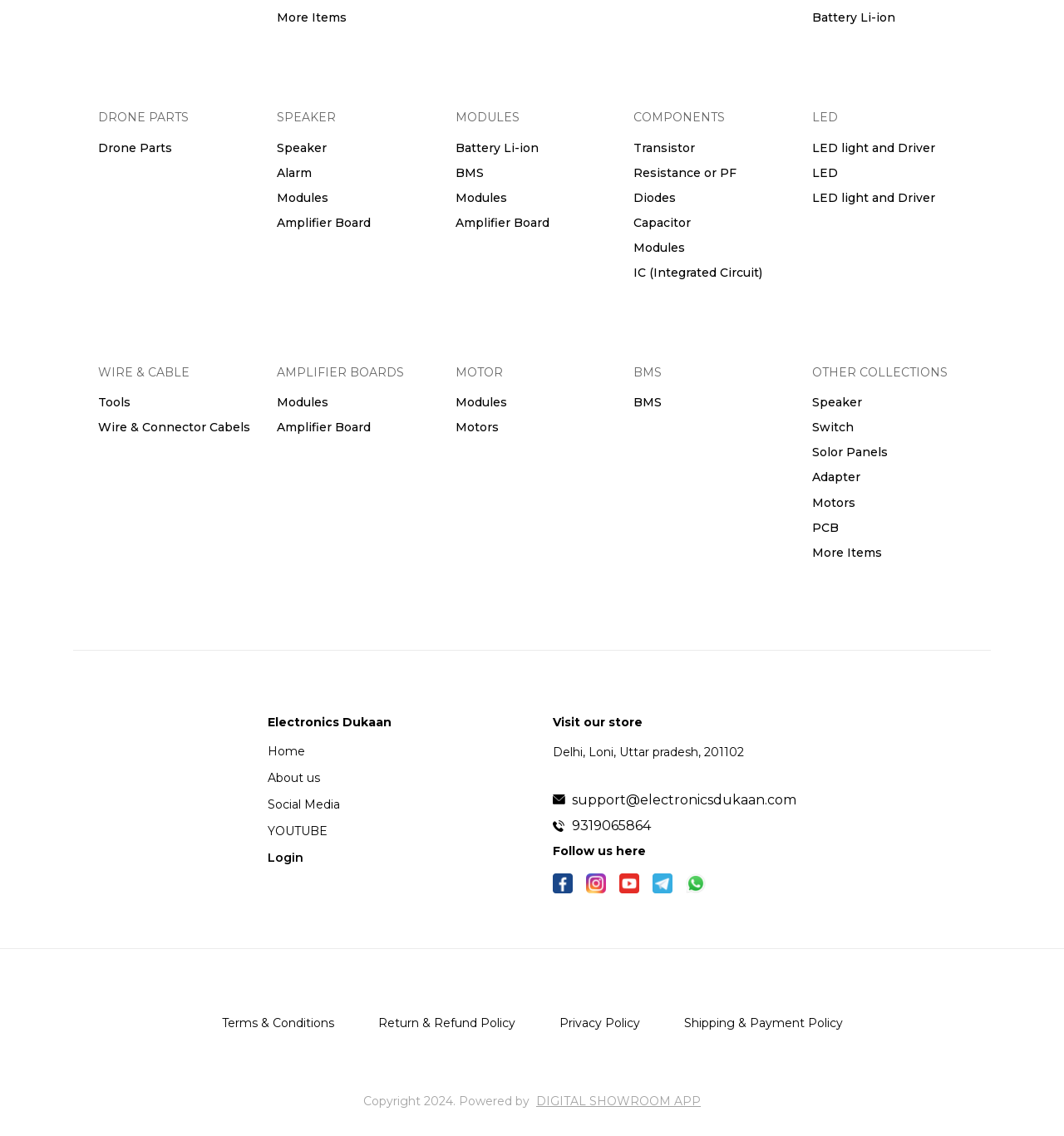Show the bounding box coordinates of the element that should be clicked to complete the task: "Click on 'Login'".

[0.252, 0.748, 0.285, 0.762]